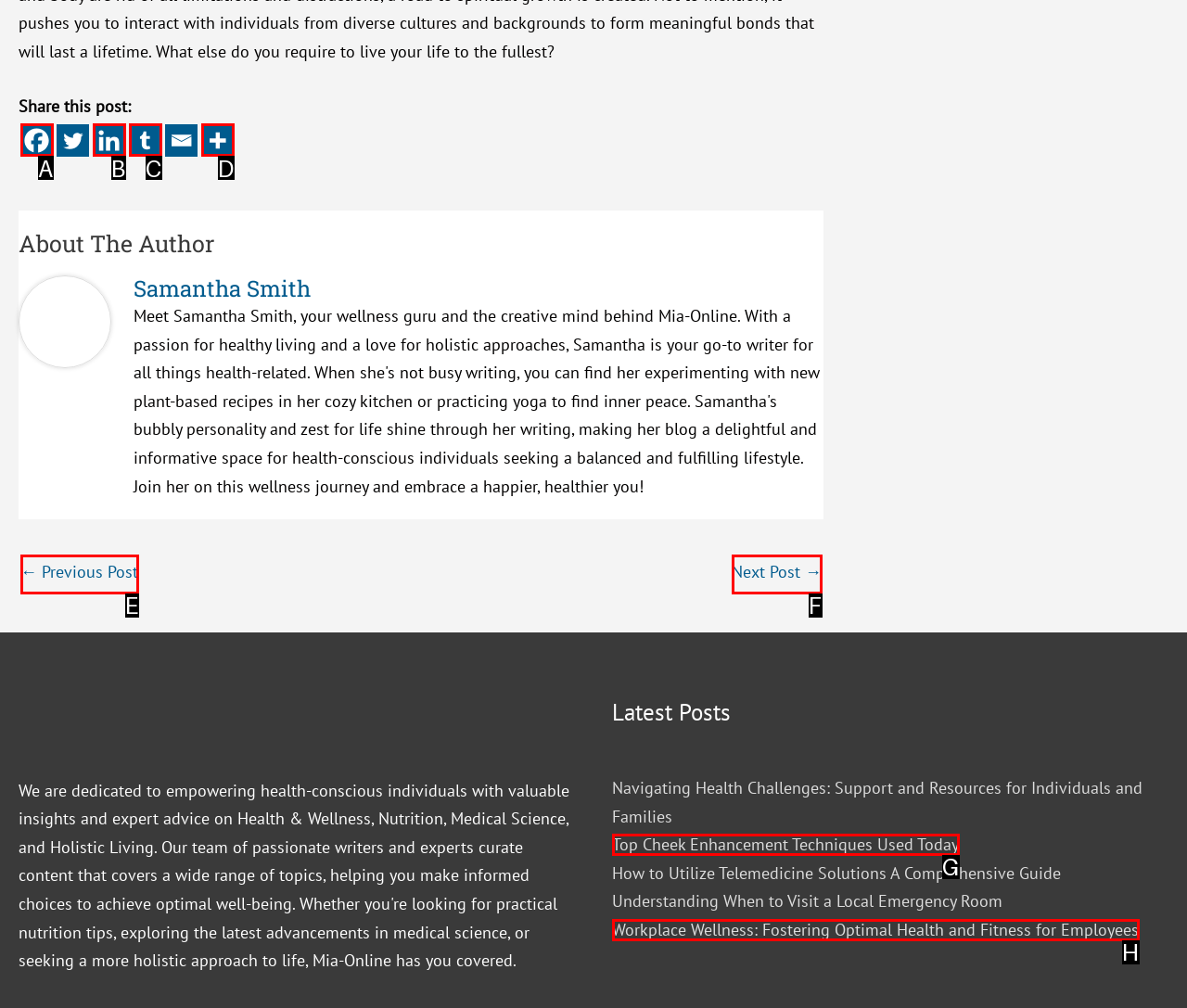Determine the UI element that matches the description: ← Previous Post
Answer with the letter from the given choices.

E